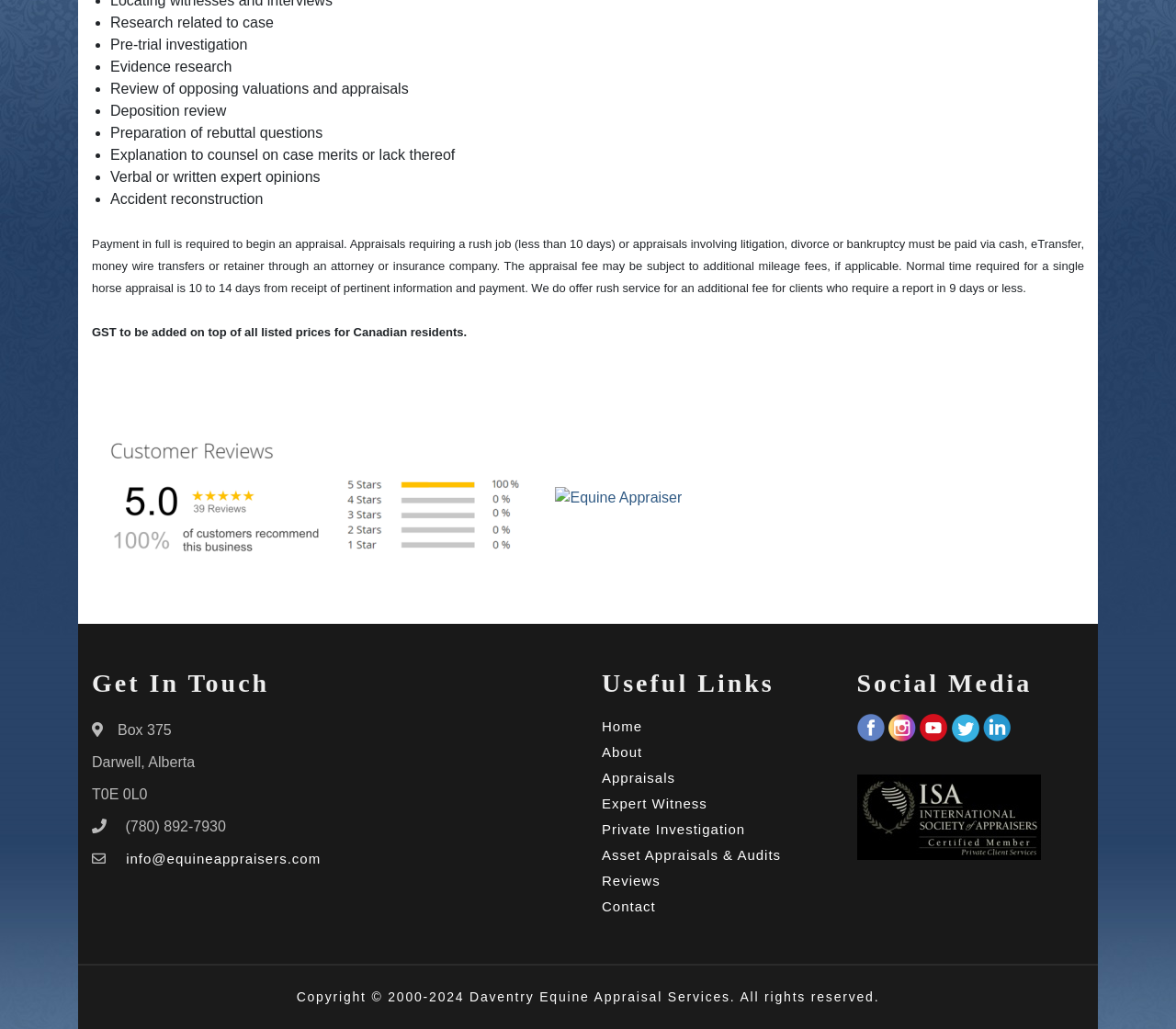What is the address of the appraisal service?
Respond to the question with a well-detailed and thorough answer.

The webpage provides the address of the appraisal service as Box 375, Darwell, Alberta T0E 0L0, along with a phone number and email address.